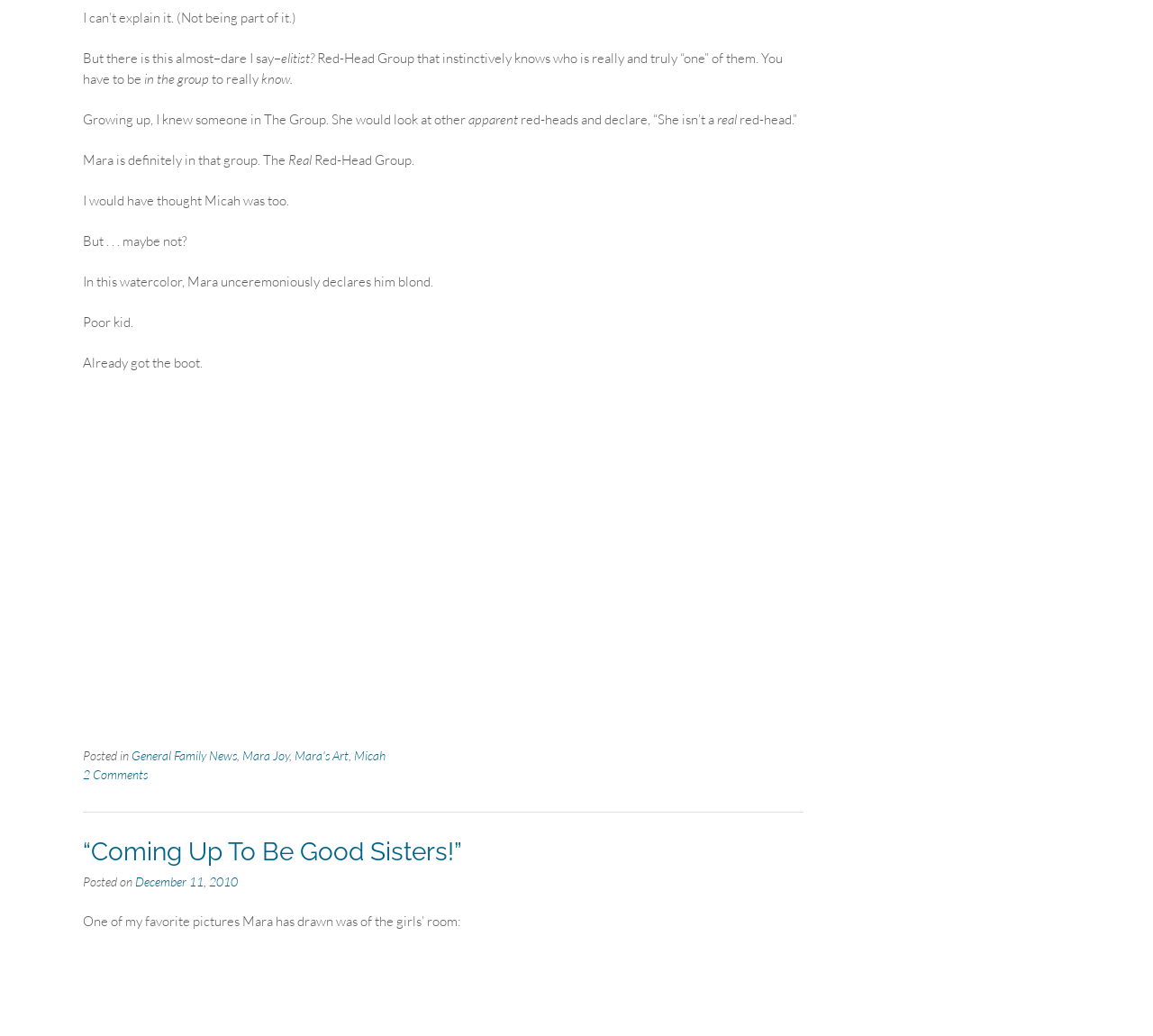Given the description of the UI element: "Mara's Art", predict the bounding box coordinates in the form of [left, top, right, bottom], with each value being a float between 0 and 1.

[0.255, 0.722, 0.302, 0.737]